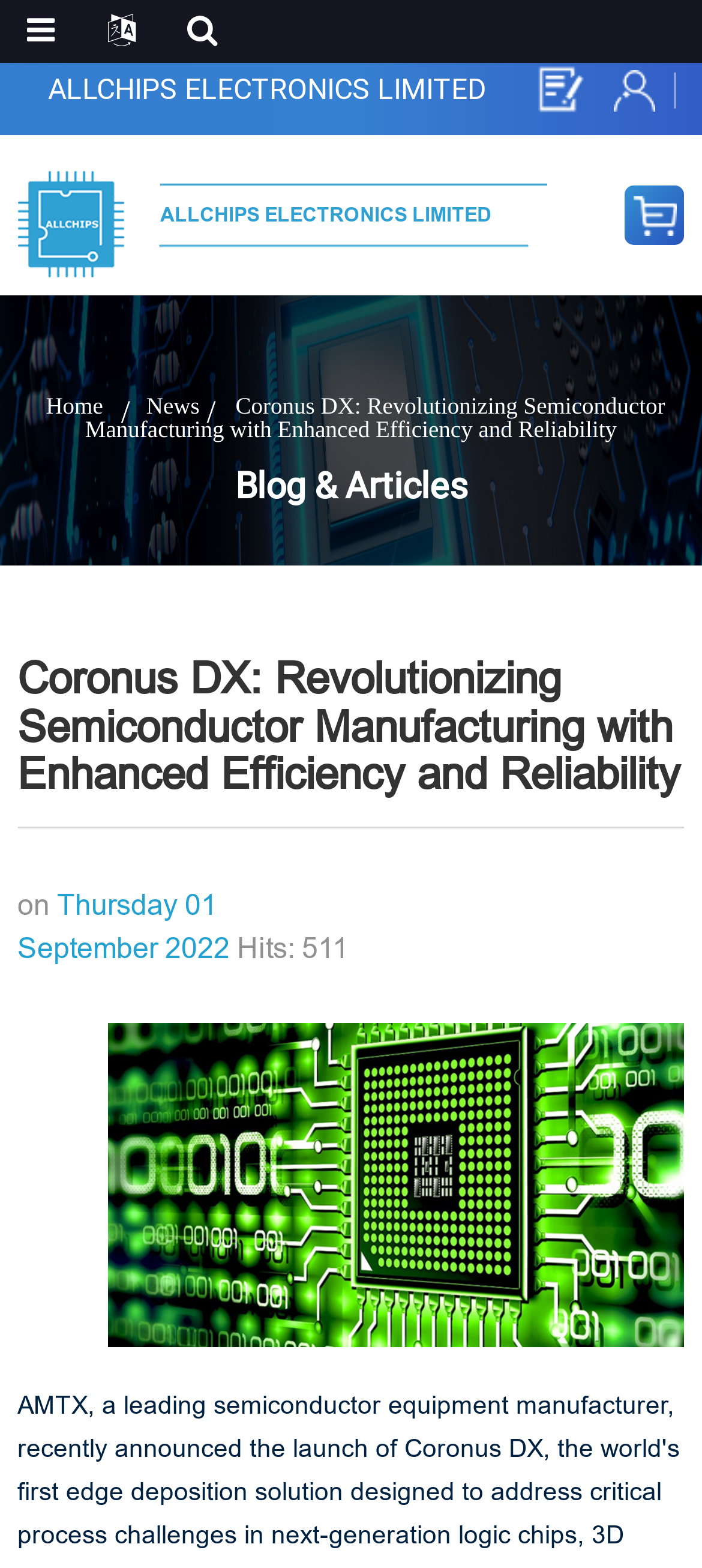Offer a meticulous caption that includes all visible features of the webpage.

The webpage appears to be a news article or blog post from ALLCHIPS ELECTRONICS LIMITED, a semiconductor equipment manufacturer. At the top left of the page, there is a logo of the company, accompanied by a navigation menu with links to "Home" and "News". 

To the right of the logo, there is a section with the company name "ALLCHIPS ELECTRONICS LIMITED" written in two places, with a "rfq" link and an image in between. Further to the right, there is a "cart" link with an image.

Below the top navigation section, there is a large background image that spans the entire width of the page. On top of this image, there is a heading that reads "Coronus DX: Revolutionizing Semiconductor Manufacturing with Enhanced Efficiency and Reliability", which is also the title of the article.

Underneath the title, there is a section labeled "Blog & Articles" that contains the main content of the article. The article is about the launch of Coronus DX, a new product from AMTX, and its features. The article is accompanied by an image on the right side, which appears to be a screenshot or a diagram related to the product.

At the top of the article, there is a publication date "Thursday 01 September 2022" and a hit counter "Hits: 511".